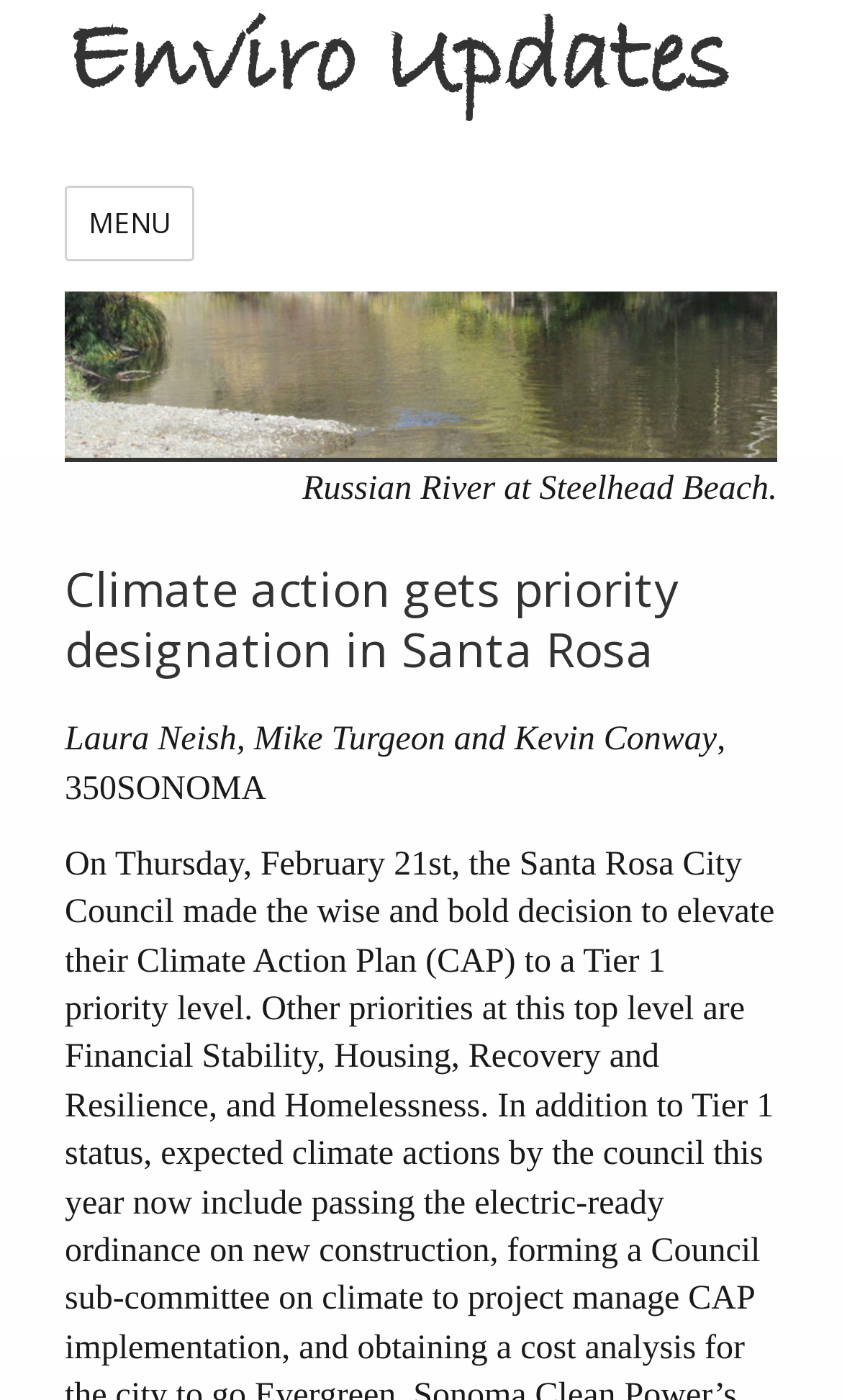Describe every aspect of the webpage in a detailed manner.

The webpage appears to be an article or news page focused on environmental updates, specifically about climate action in Santa Rosa. At the top left corner, there is a button labeled "MENU" that controls site navigation and social navigation. 

To the right of the "MENU" button, there is a link and an image, both labeled "Enviro Updates", which likely serves as a logo or branding element for the website. 

Below the "Enviro Updates" link and image, there is a static text element displaying the caption "Russian River at Steelhead Beach." This caption is positioned above a header section that contains the main title of the article, "Climate action gets priority designation in Santa Rosa". 

Underneath the article title, there are two lines of static text, listing the names "Laura Neish, Mike Turgeon and Kevin Conway" and the organization "350SONOMA", which are likely the authors or contributors of the article.